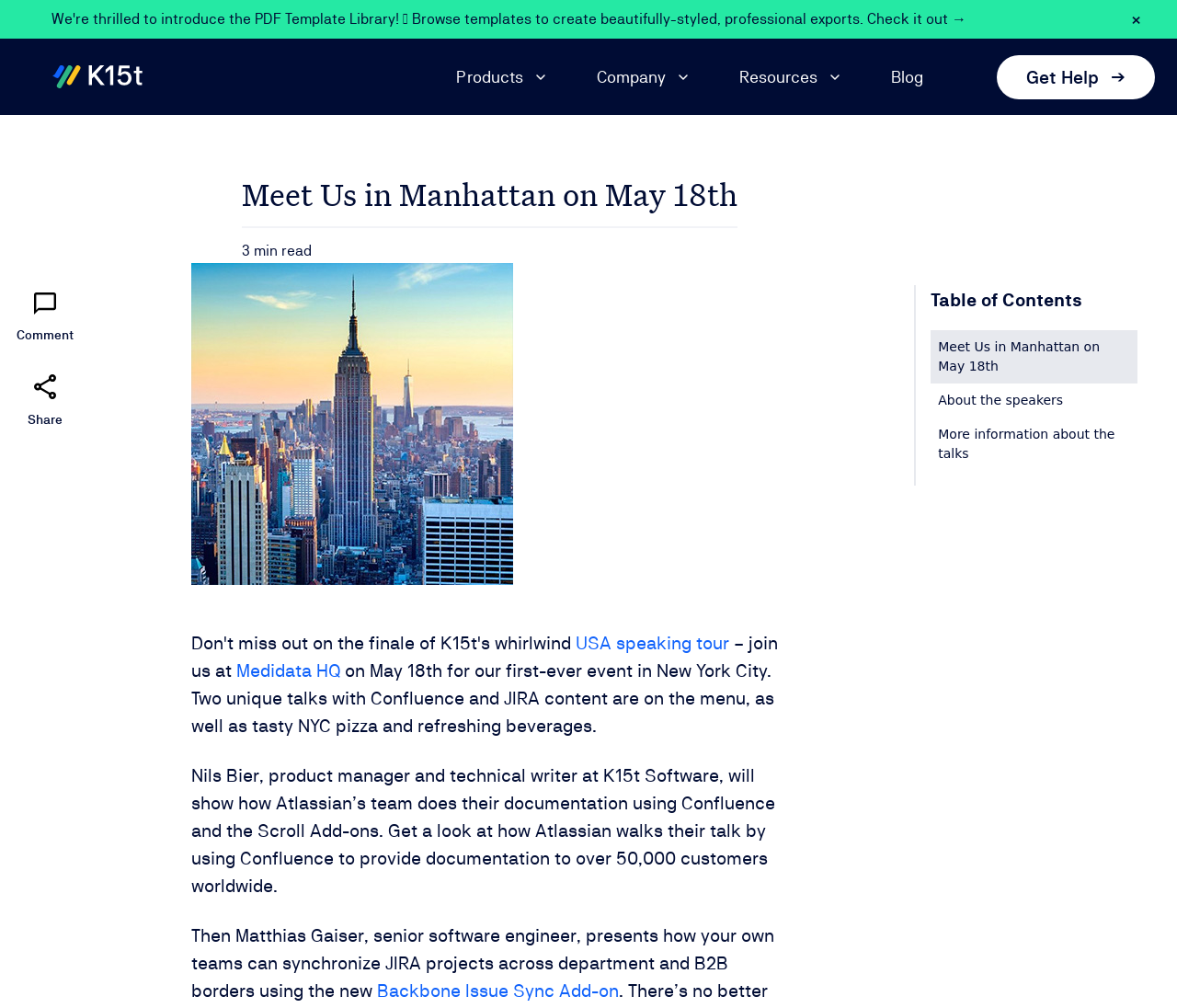Determine the bounding box coordinates of the clickable element to achieve the following action: 'Read the blog'. Provide the coordinates as four float values between 0 and 1, formatted as [left, top, right, bottom].

[0.751, 0.041, 0.791, 0.111]